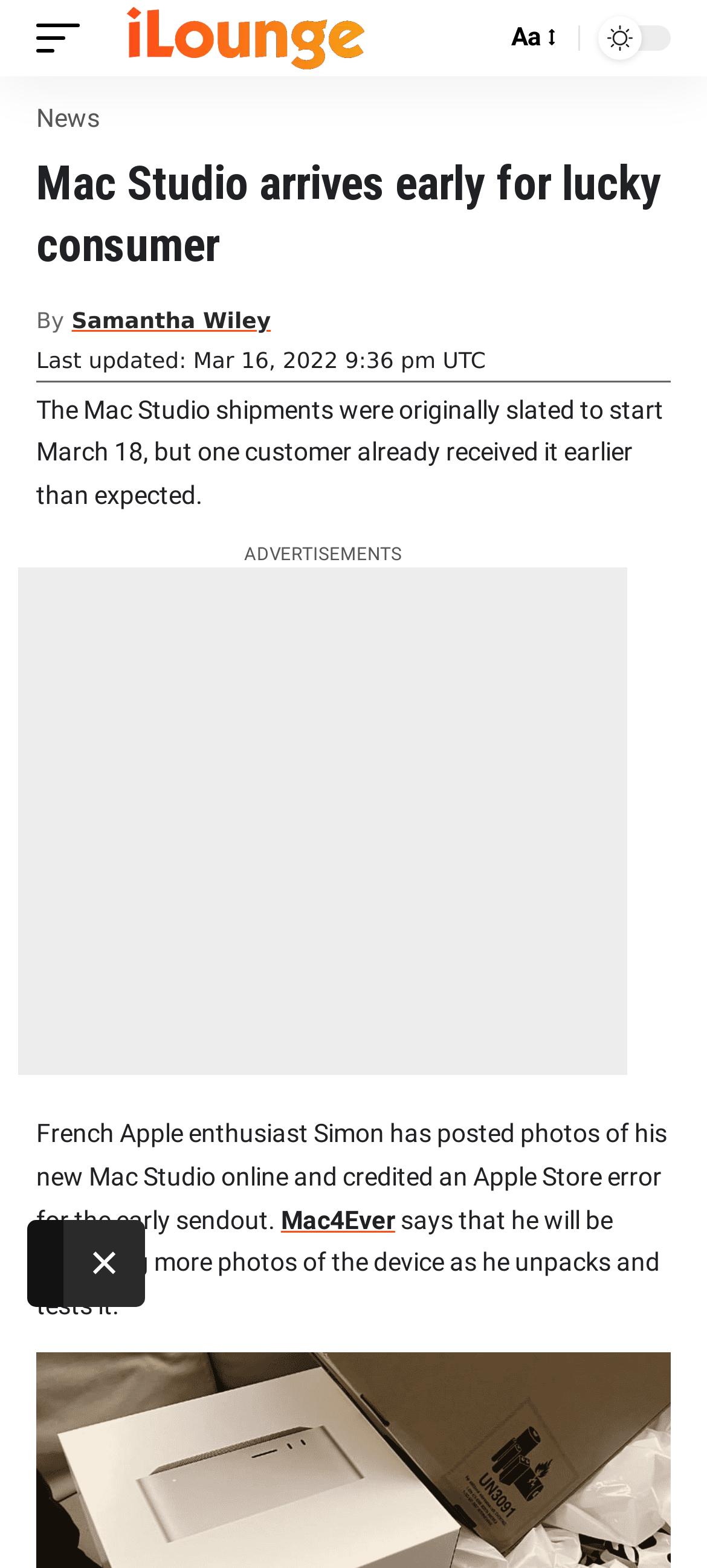Who is the author of the article?
Look at the image and provide a detailed response to the question.

The author of the article can be determined by looking at the link element with the text 'Samantha Wiley', which is likely the author's name.